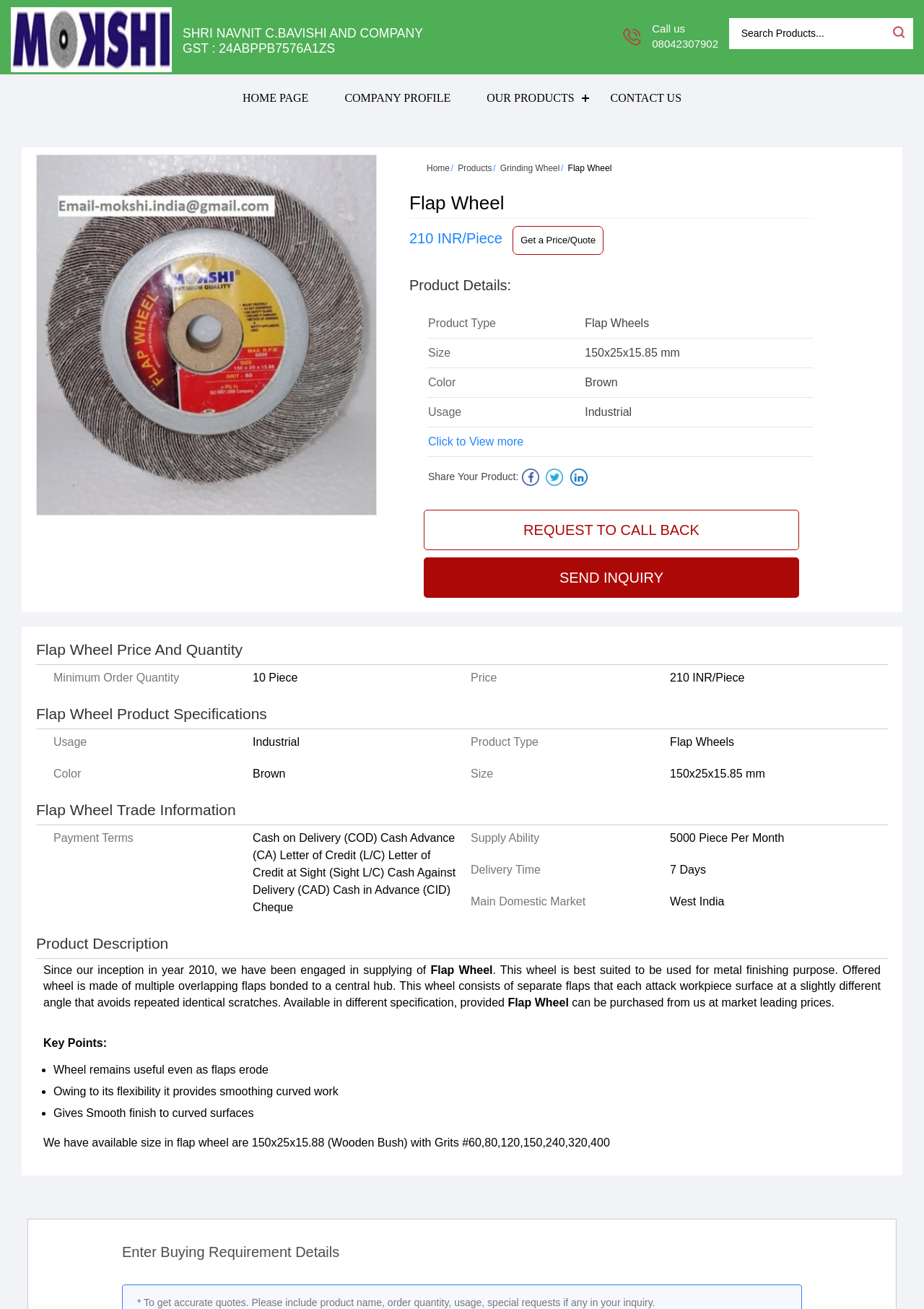Locate the bounding box coordinates of the element you need to click to accomplish the task described by this instruction: "View more product details".

[0.463, 0.331, 0.567, 0.344]